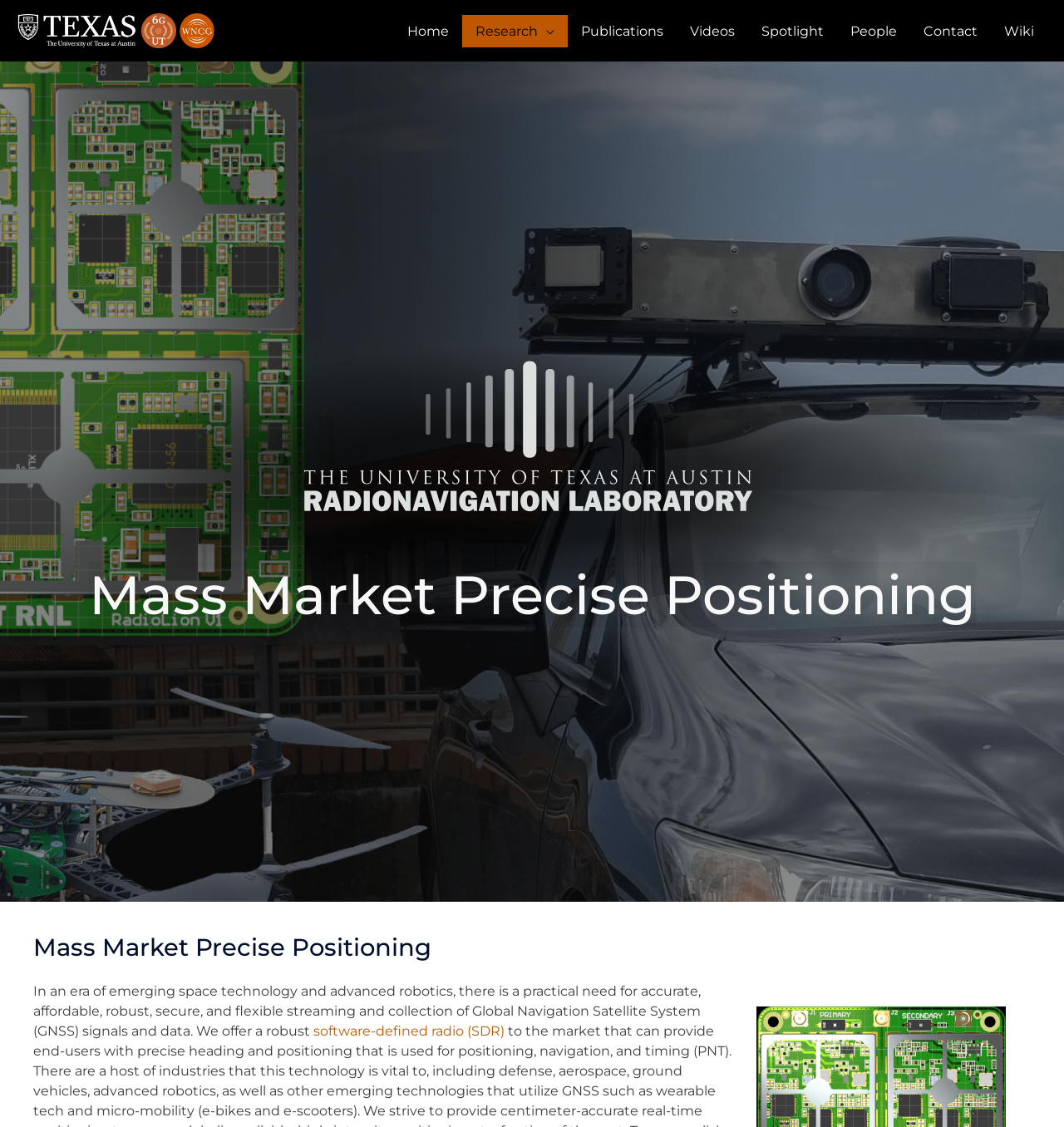Create a full and detailed caption for the entire webpage.

The webpage is about Mass Market Precise Positioning, specifically related to Radionavigation Laboratory. At the top left, there are three links with accompanying images, aligned horizontally. Below these links, there is a navigation menu labeled "Site Navigation" that spans across the page, containing eight links: Home, Research, Publications, Videos, Spotlight, People, Contact, and Wiki.

Above the navigation menu, there is a prominent heading "Mass Market Precise Positioning" that takes up the full width of the page. Further down, there is a smaller heading with the same text, positioned near the bottom of the page.

The main content of the page is a paragraph of text that discusses the need for accurate and affordable Global Navigation Satellite System (GNSS) signals and data collection, particularly in the context of emerging space technology and advanced robotics. Within this paragraph, there is a link to "software-defined radio (SDR)".